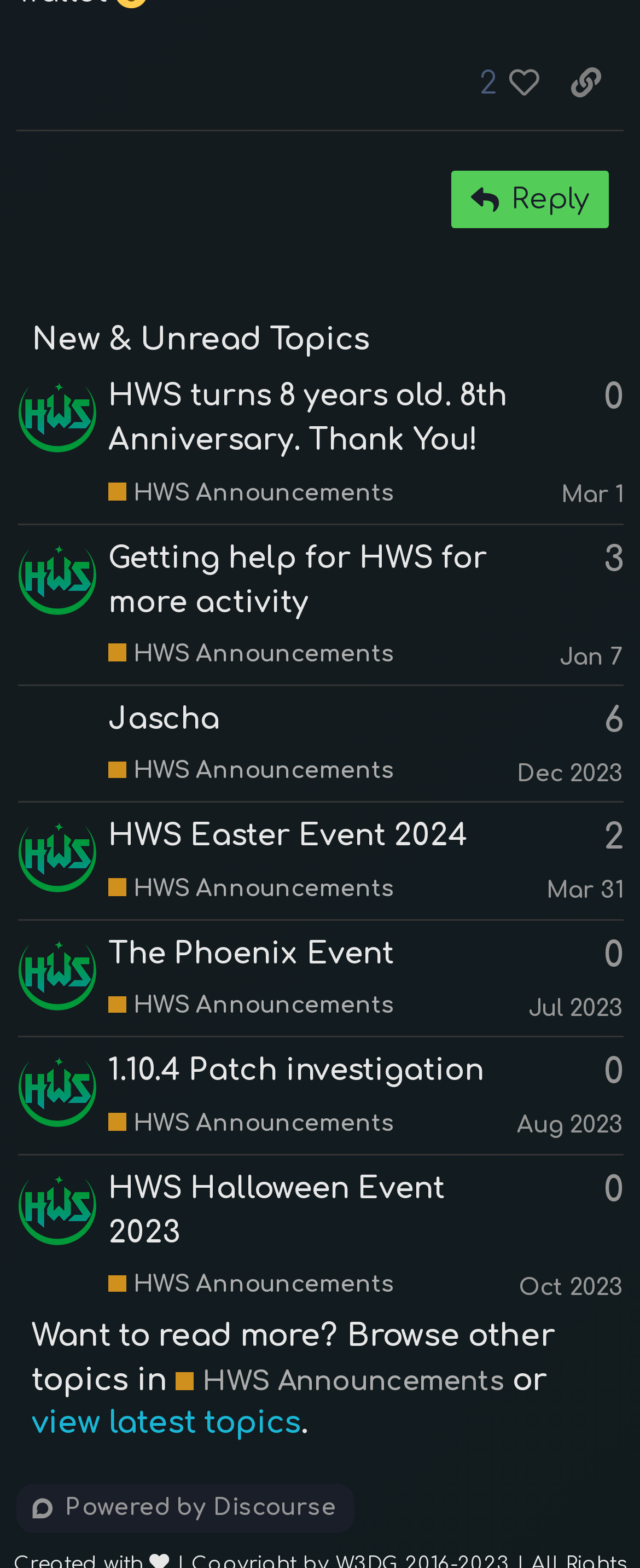Find the bounding box coordinates of the UI element according to this description: "aria-label="RexXxuS's profile, latest poster"".

[0.028, 0.759, 0.151, 0.778]